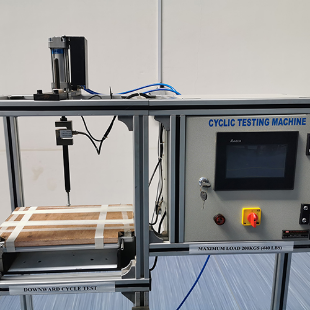Answer the question in one word or a short phrase:
In which industries is this testing machine particularly crucial?

Aerospace and manufacturing